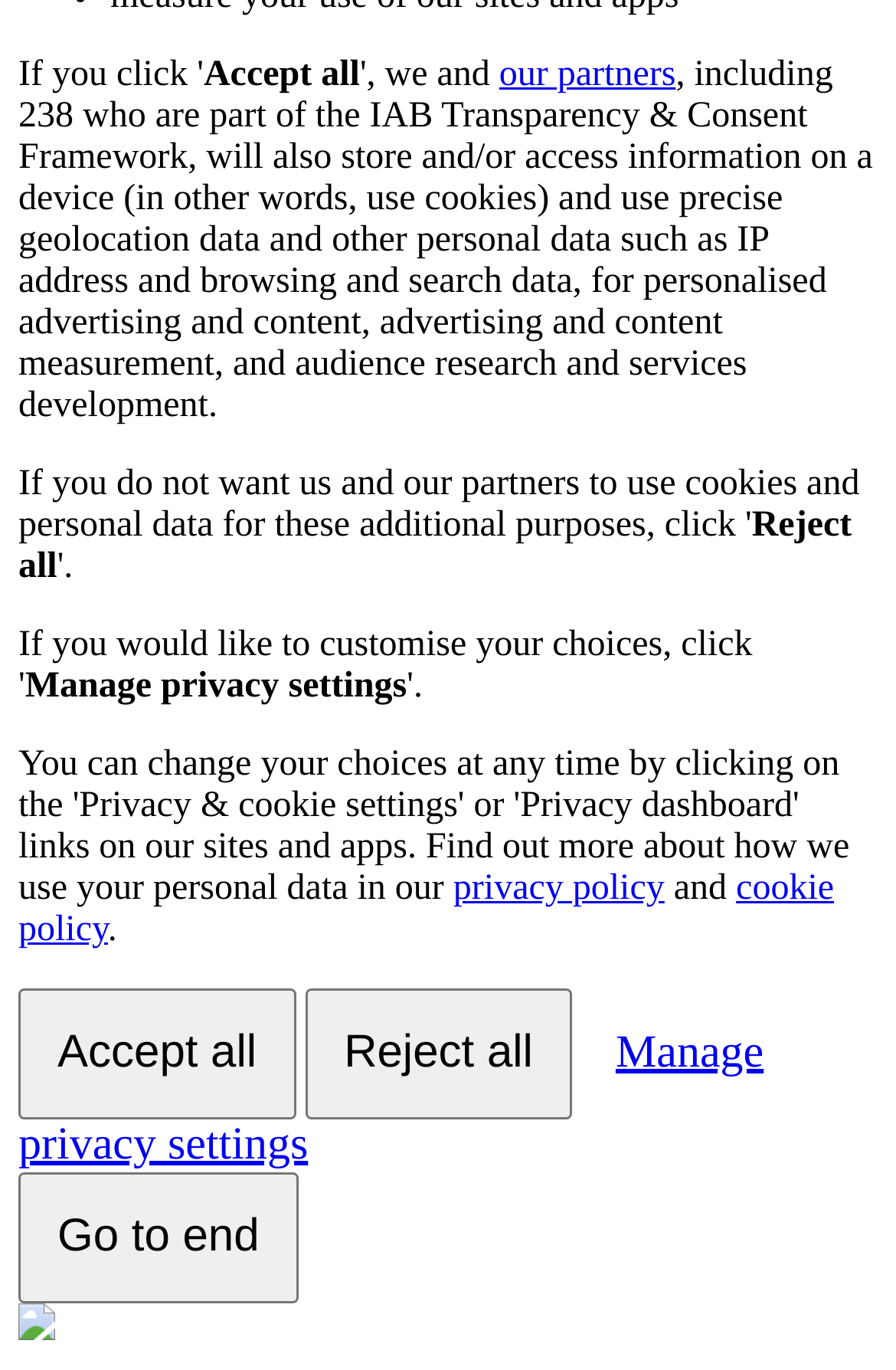Locate the bounding box of the UI element defined by this description: "Manage privacy settings". The coordinates should be given as four float numbers between 0 and 1, formatted as [left, top, right, bottom].

[0.021, 0.725, 0.852, 0.879]